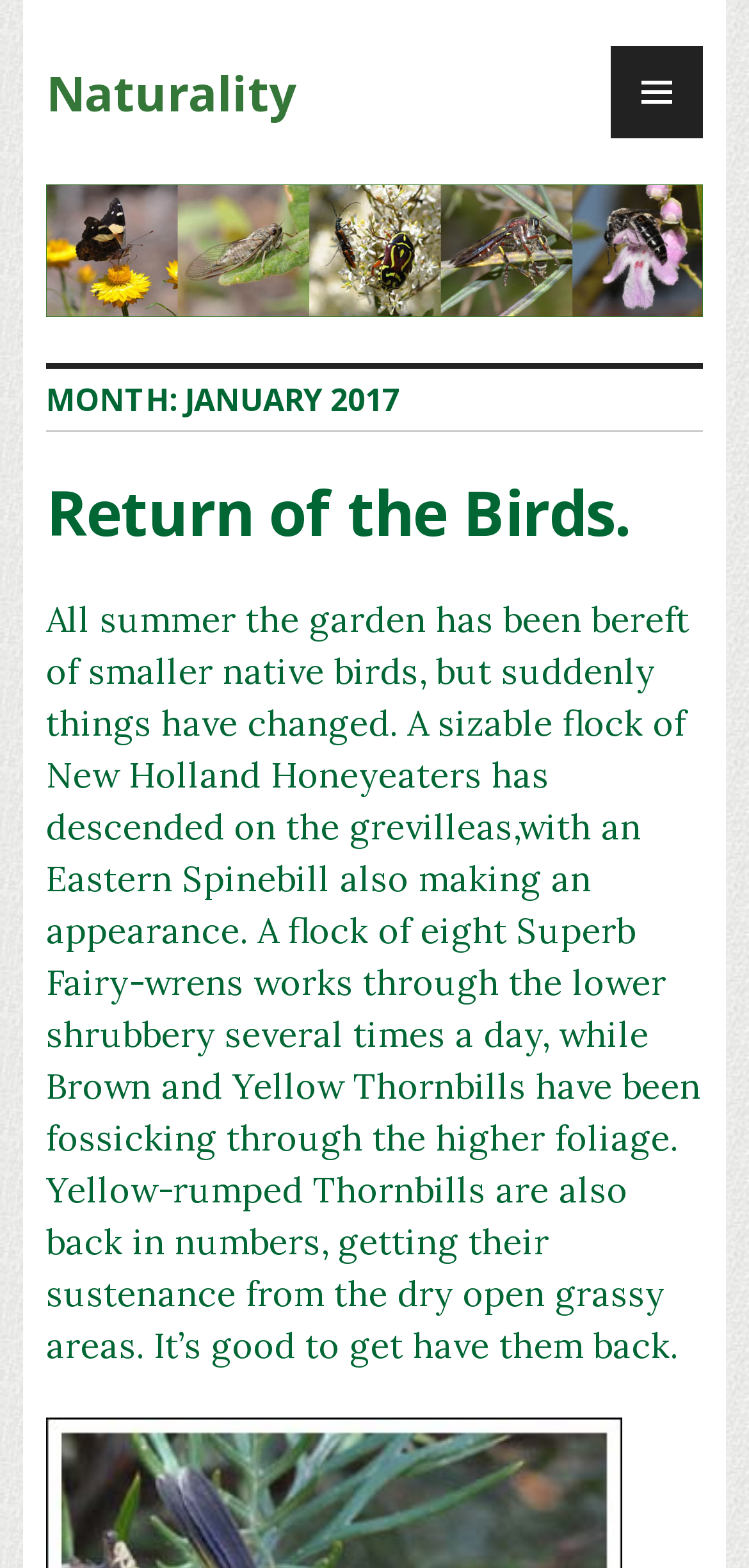Given the element description "Home" in the screenshot, predict the bounding box coordinates of that UI element.

None